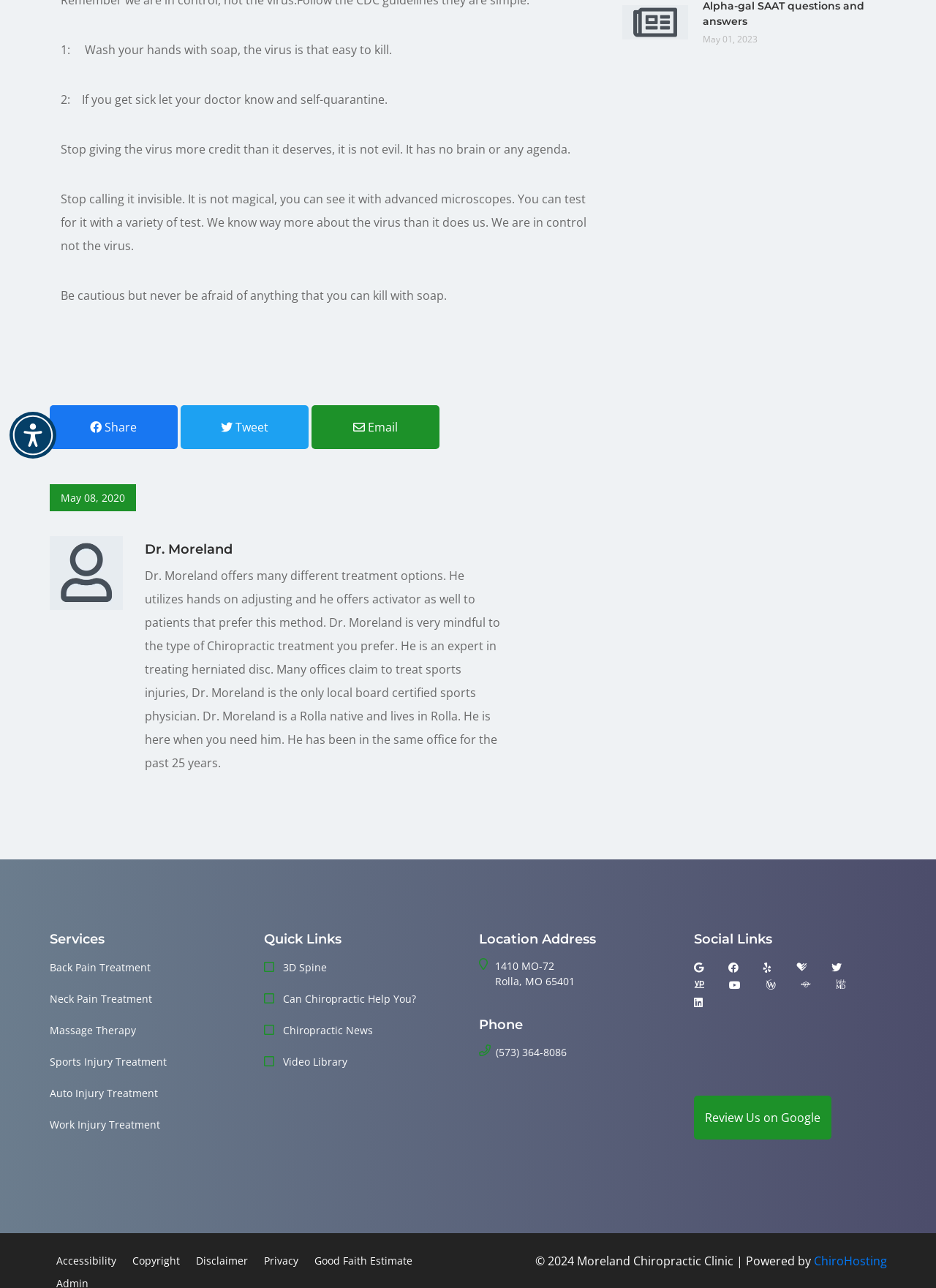Using the webpage screenshot, find the UI element described by aria-label="Alpha-gal SAAT questions and answers". Provide the bounding box coordinates in the format (top-left x, top-left y, bottom-right x, bottom-right y), ensuring all values are floating point numbers between 0 and 1.

[0.665, 0.01, 0.735, 0.023]